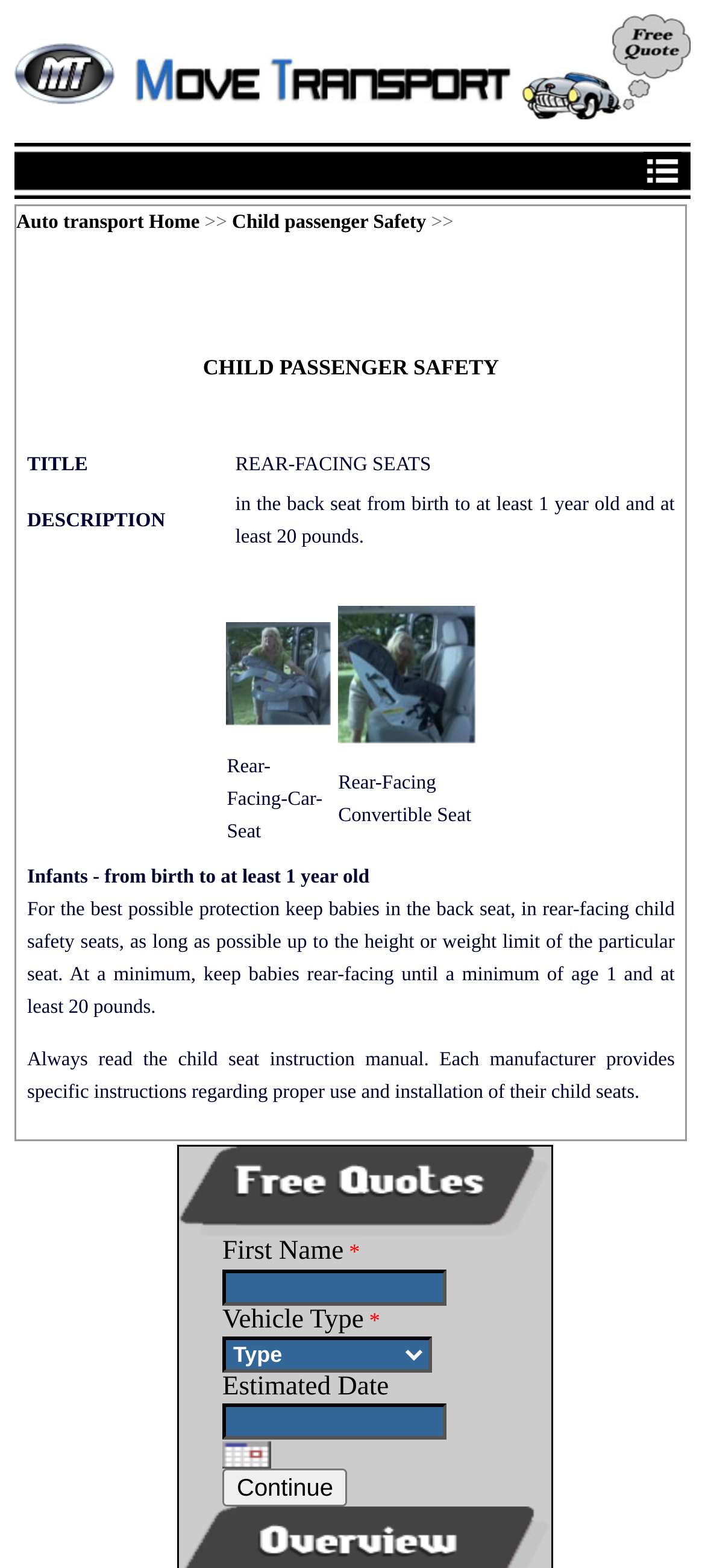Using the provided element description: "title="Auto Transport"", determine the bounding box coordinates of the corresponding UI element in the screenshot.

[0.021, 0.052, 0.164, 0.071]